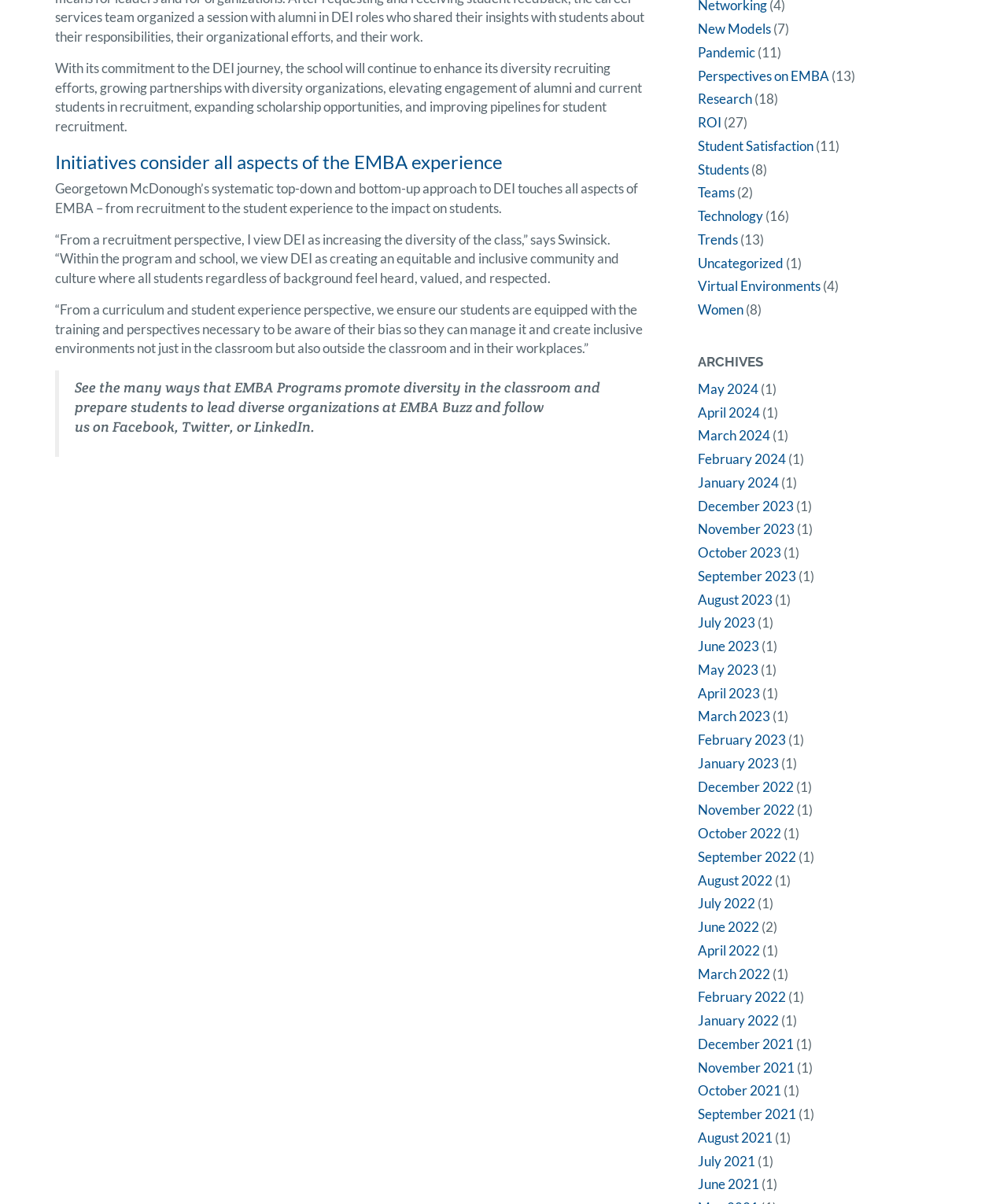Please answer the following question using a single word or phrase: 
How many articles are in the 'Trends' category?

13